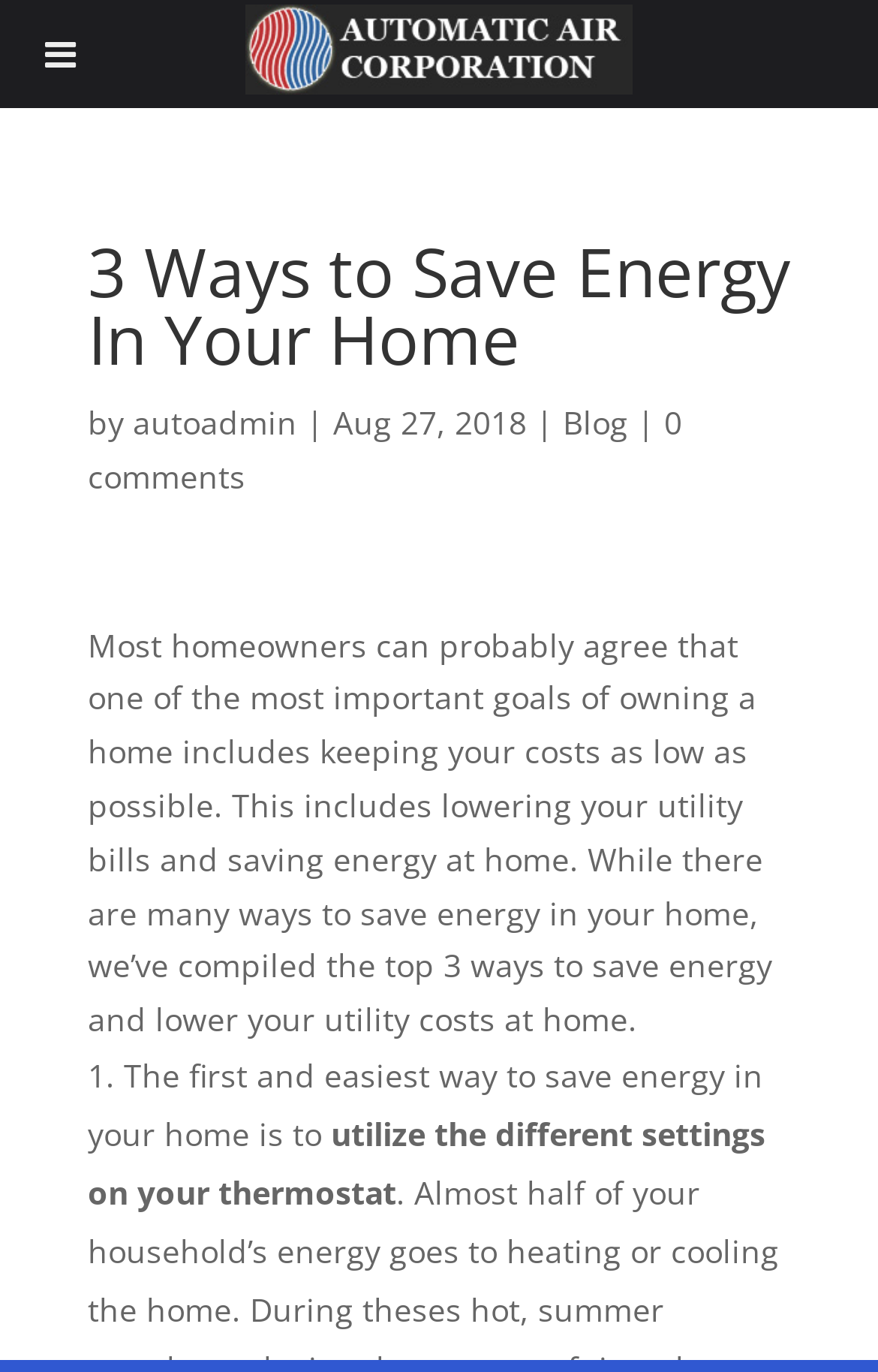Generate the text content of the main heading of the webpage.

3 Ways to Save Energy In Your Home